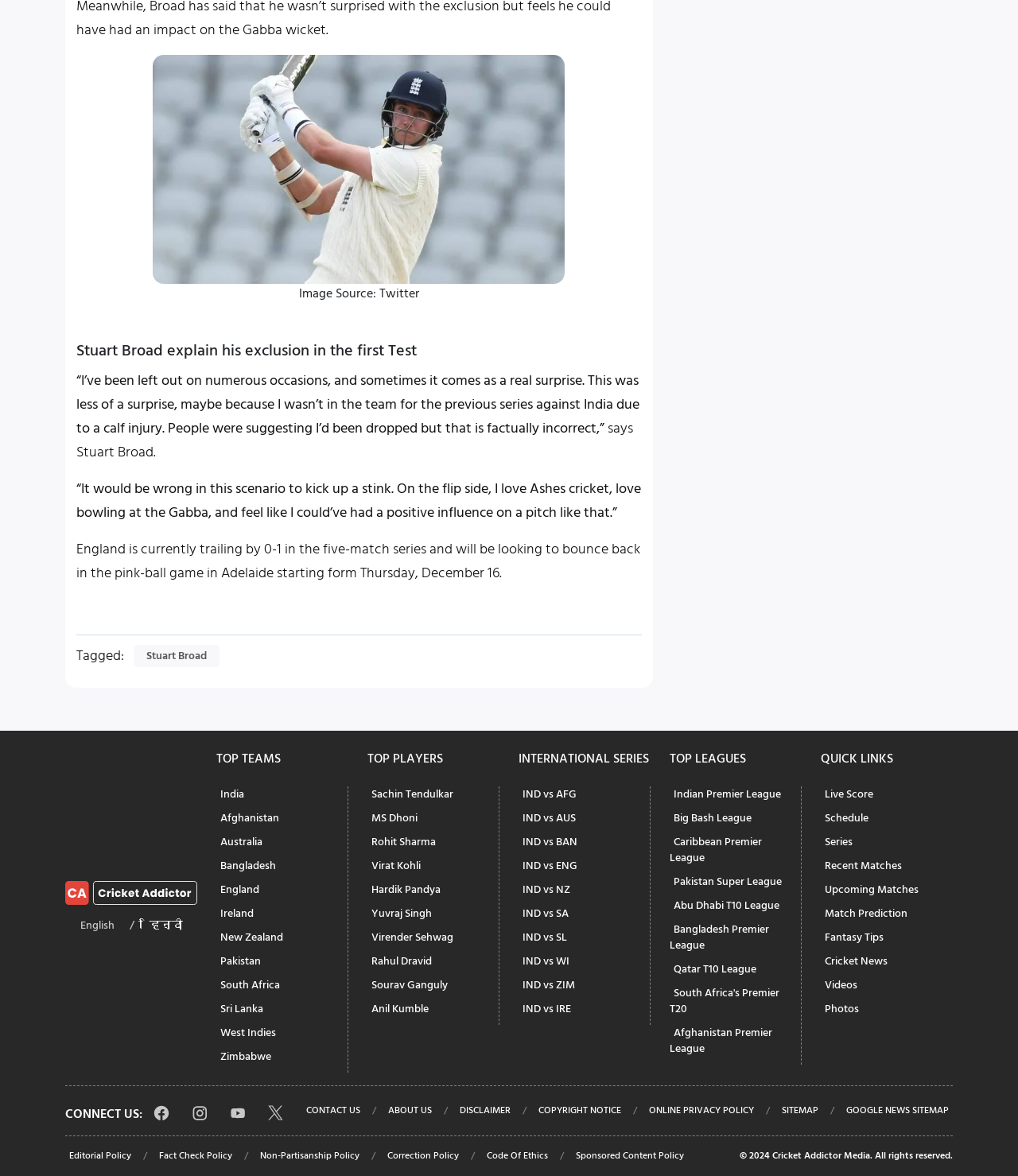Find and provide the bounding box coordinates for the UI element described here: "parent_node: English / हिन्दी". The coordinates should be given as four float numbers between 0 and 1: [left, top, right, bottom].

[0.064, 0.75, 0.194, 0.767]